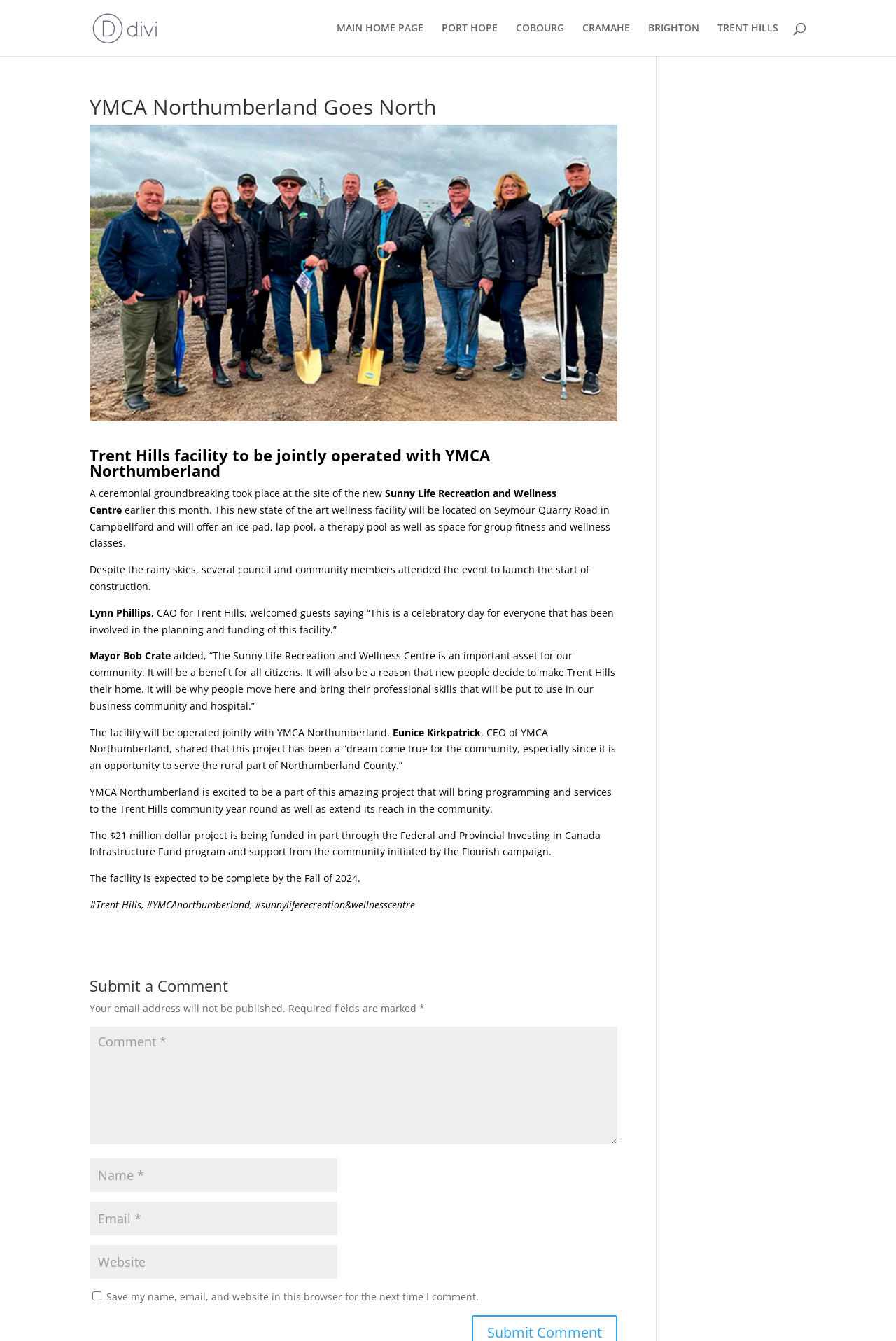How much is the facility project funded for?
Using the image provided, answer with just one word or phrase.

$21 million